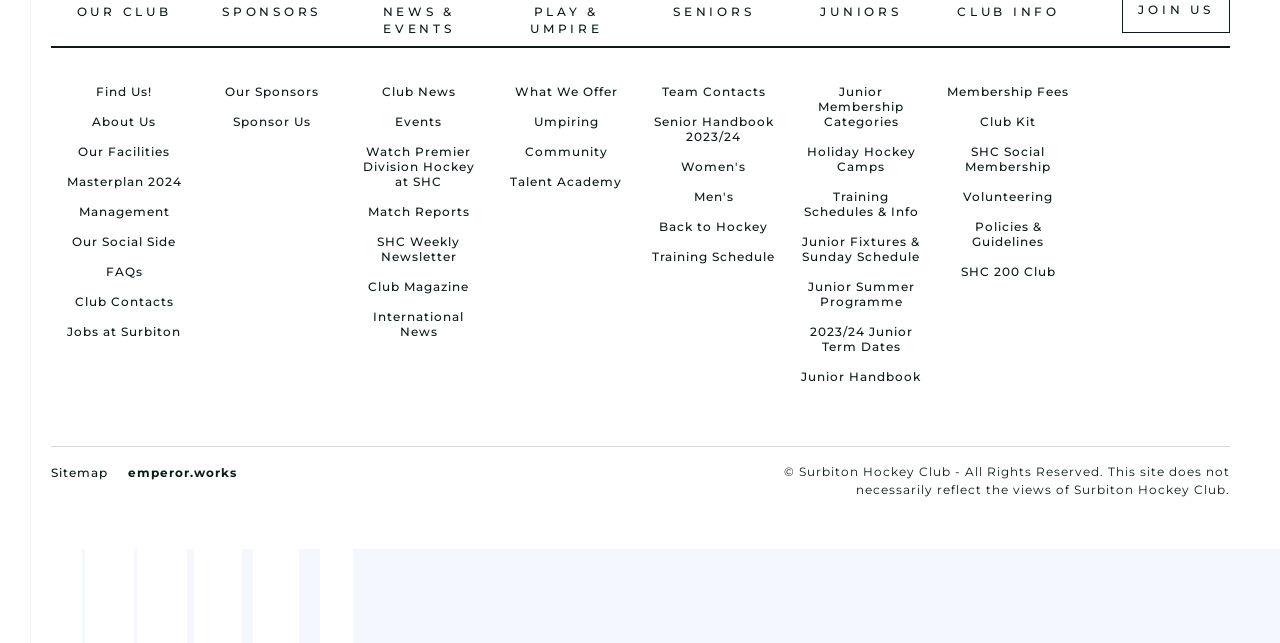What is the name of the hockey club?
Based on the image, answer the question with a single word or brief phrase.

Surbiton Hockey Club